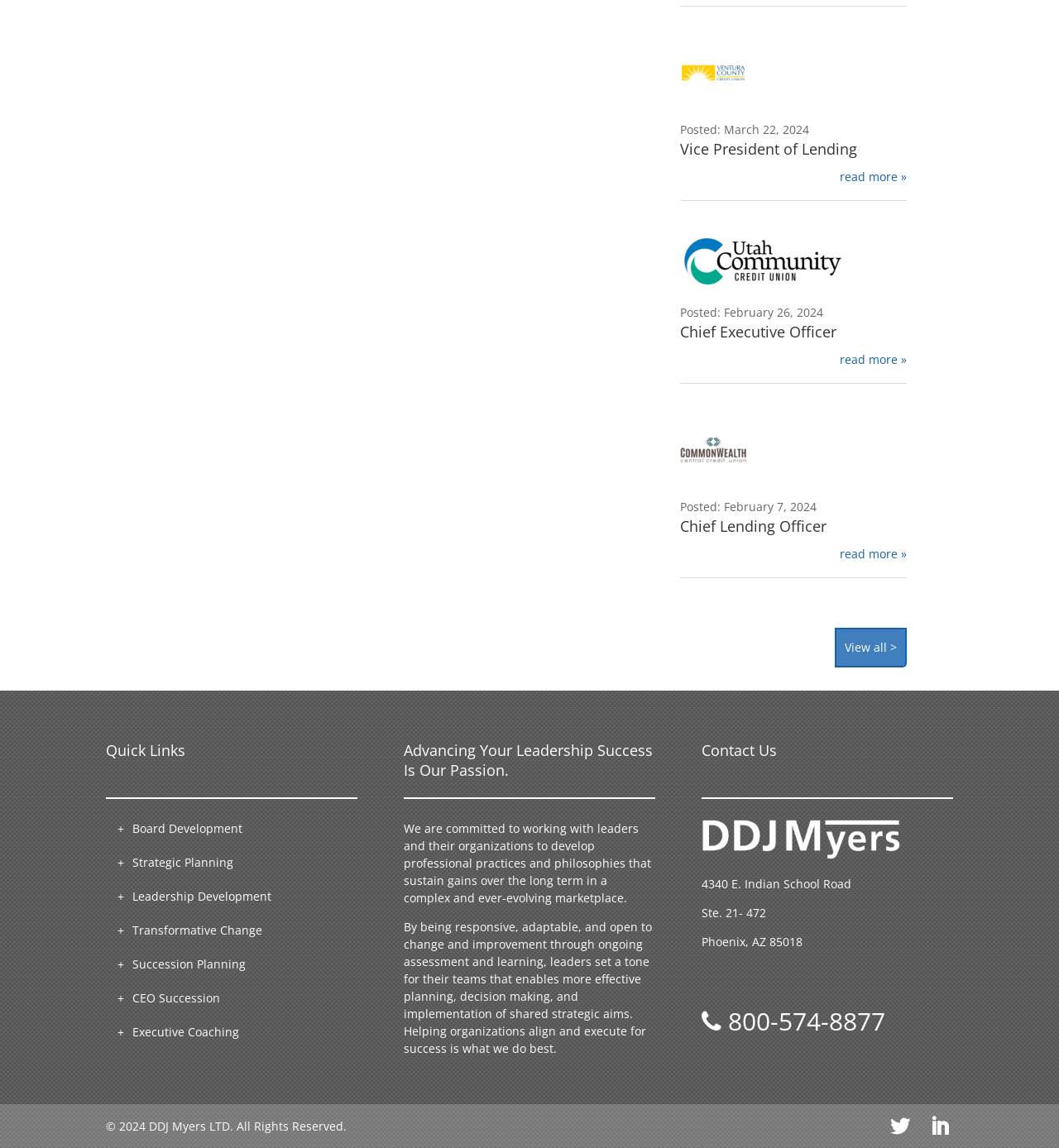Pinpoint the bounding box coordinates of the clickable element to carry out the following instruction: "Visit our LinkedIn page."

[0.878, 0.972, 0.897, 0.99]